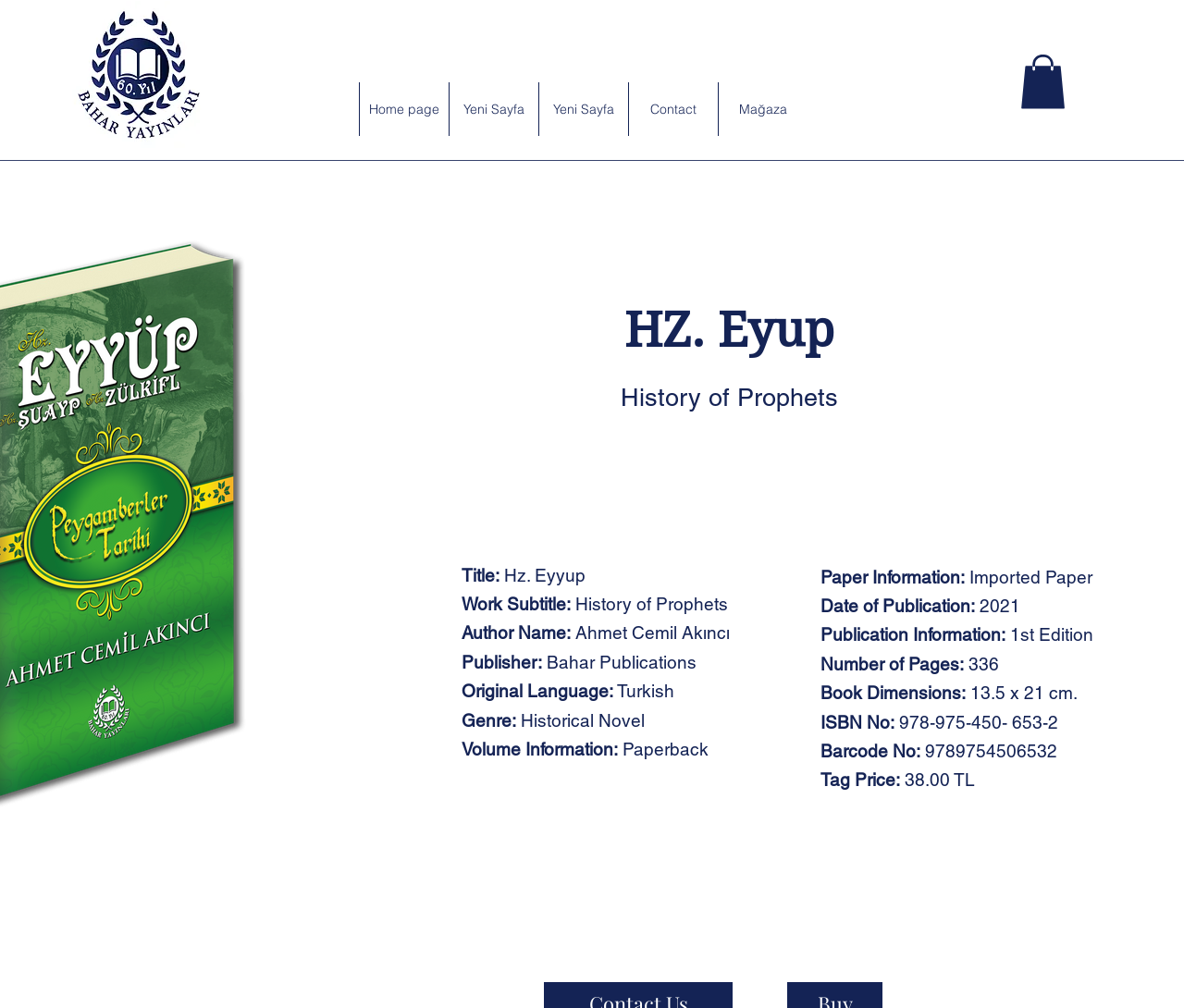Answer the question briefly using a single word or phrase: 
What is the original language of the book?

Turkish